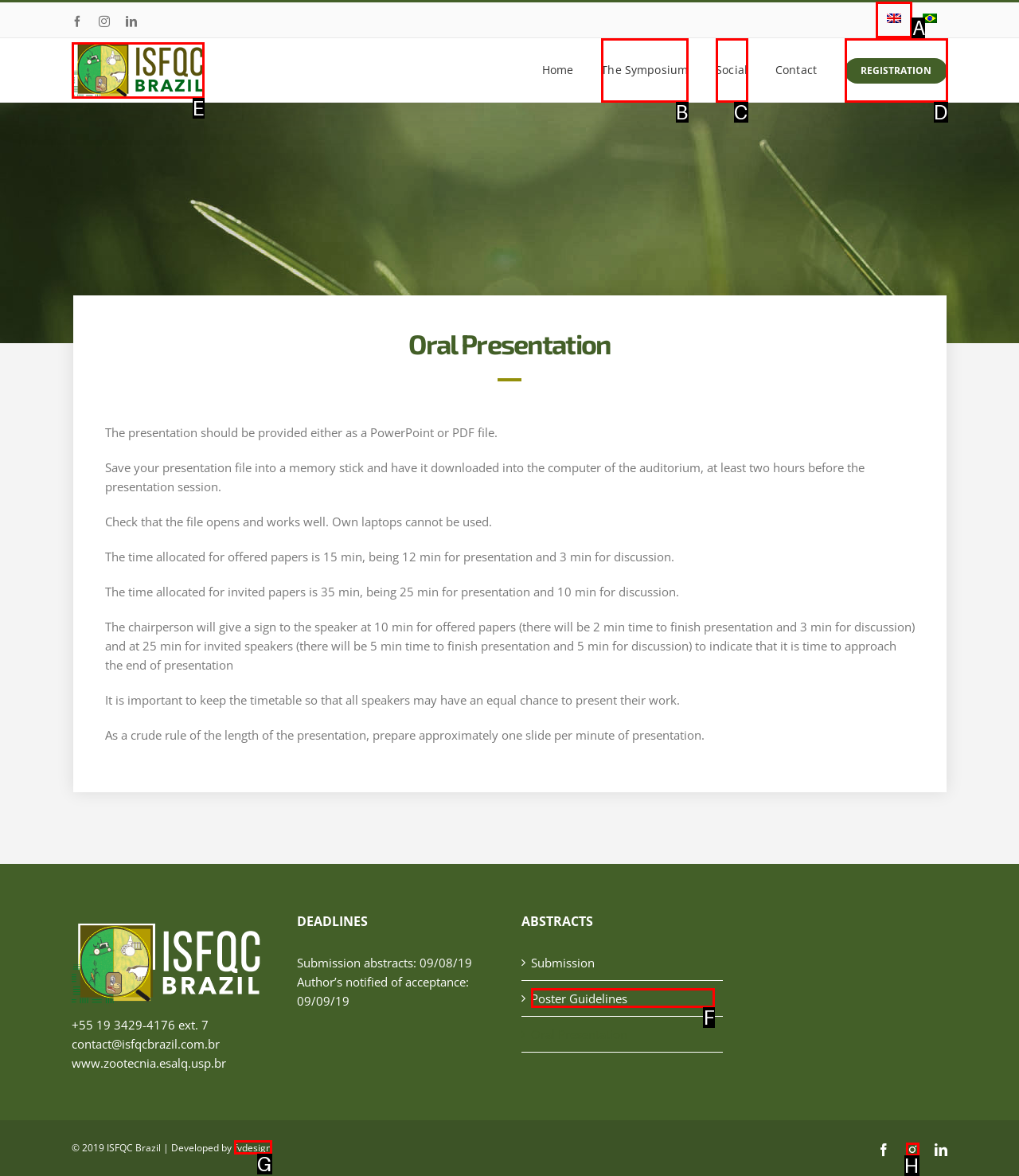Please indicate which option's letter corresponds to the task: Switch to English language by examining the highlighted elements in the screenshot.

A